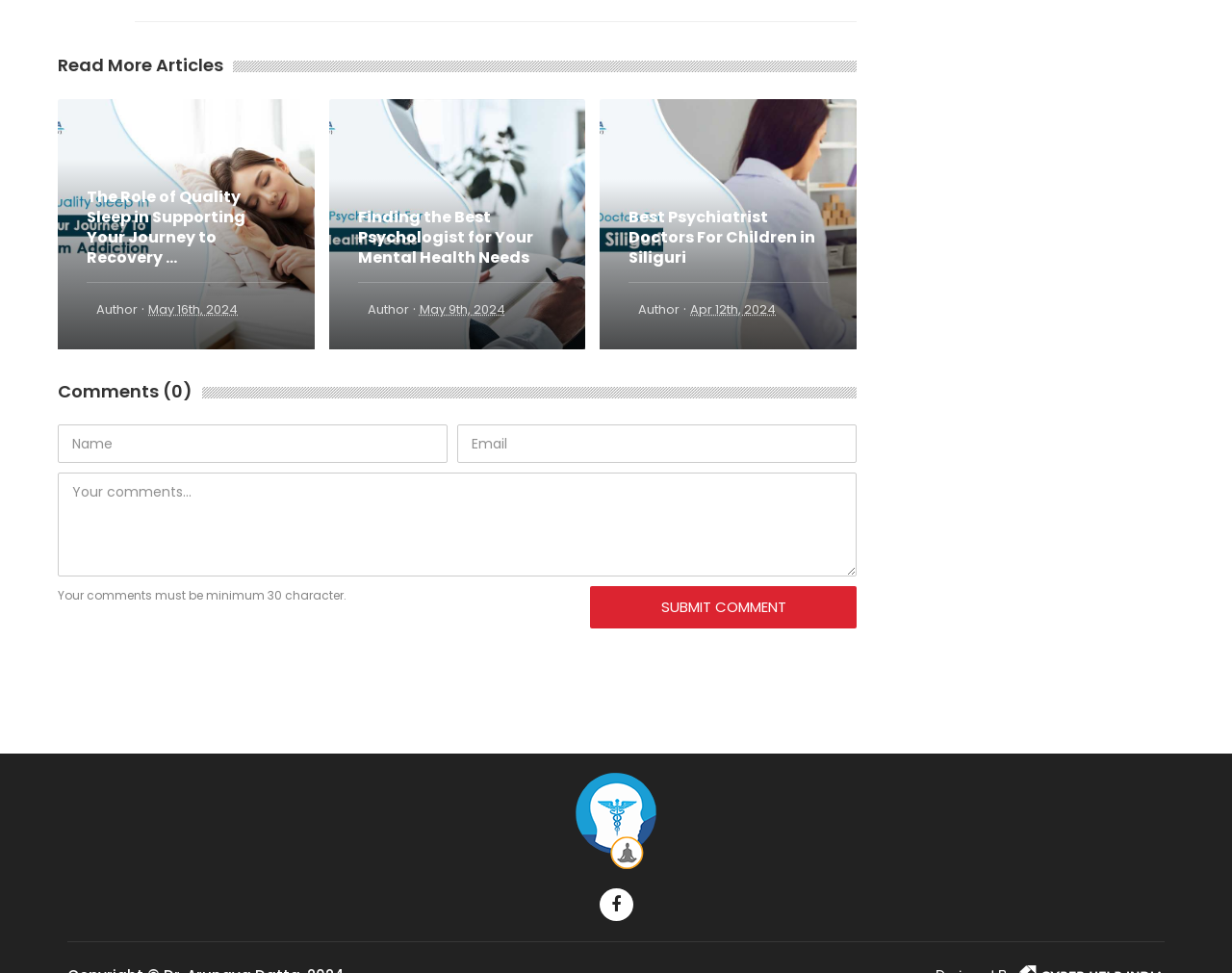How many comments are there on this webpage?
Based on the image, give a concise answer in the form of a single word or short phrase.

0